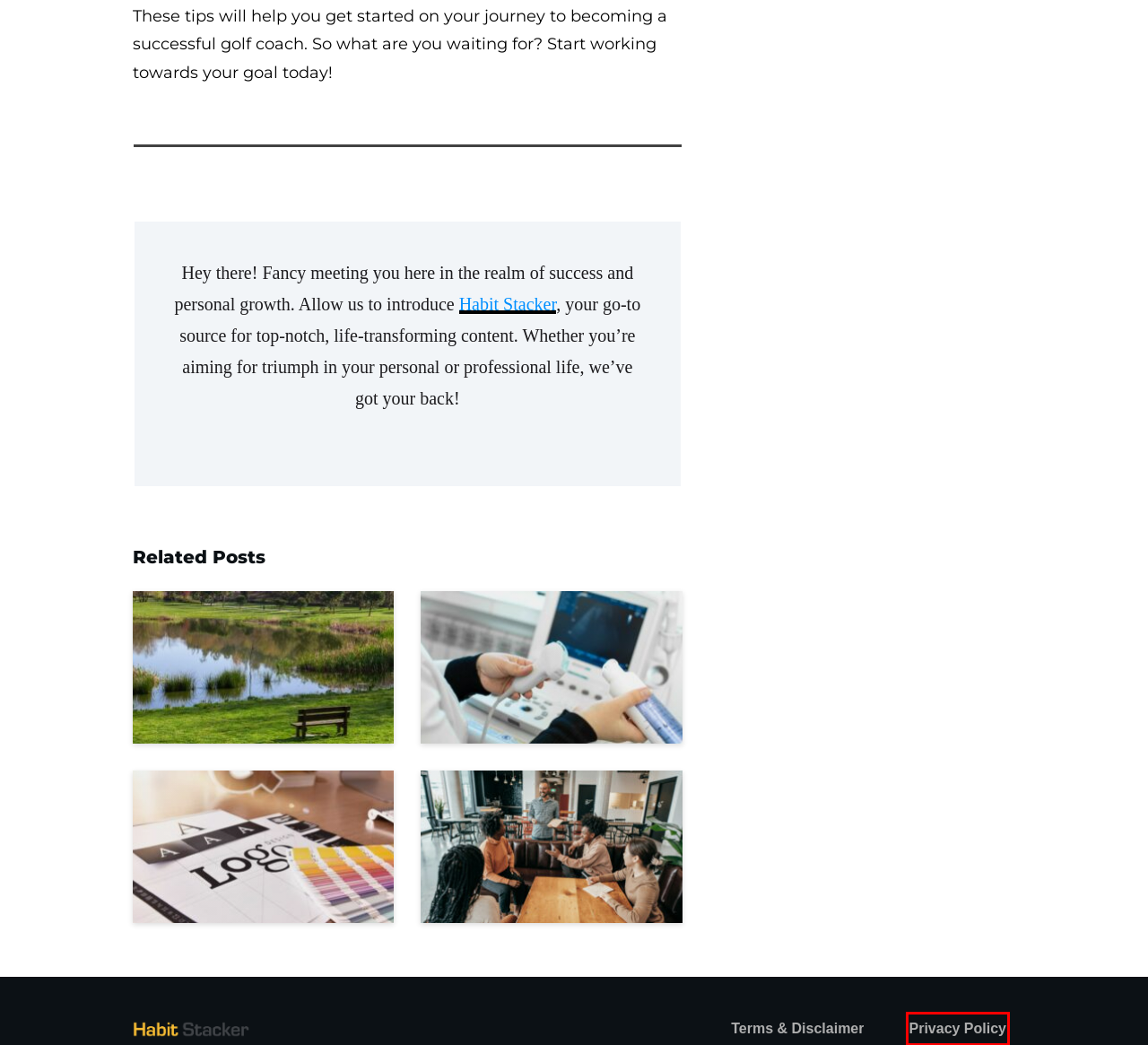Examine the screenshot of a webpage with a red bounding box around a specific UI element. Identify which webpage description best matches the new webpage that appears after clicking the element in the red bounding box. Here are the candidates:
A. Customising Incentive Programs to Meet Business Goals - Habit Stacker
B. ‎Habit Stacker: Morning Routine on the App Store
C. Habit Stacker: Building Successful Habits One Day At A Time
D. Privacy Policy - Spot Dog Media
E. How To Start a Medical Practice on the Right Foot
F. Terms & Disclaimer - Spot Dog Media
G. What Is a Brand Message and Why It Matters
H. Building Up: Why Infrastructure Benefits Local Communities

D